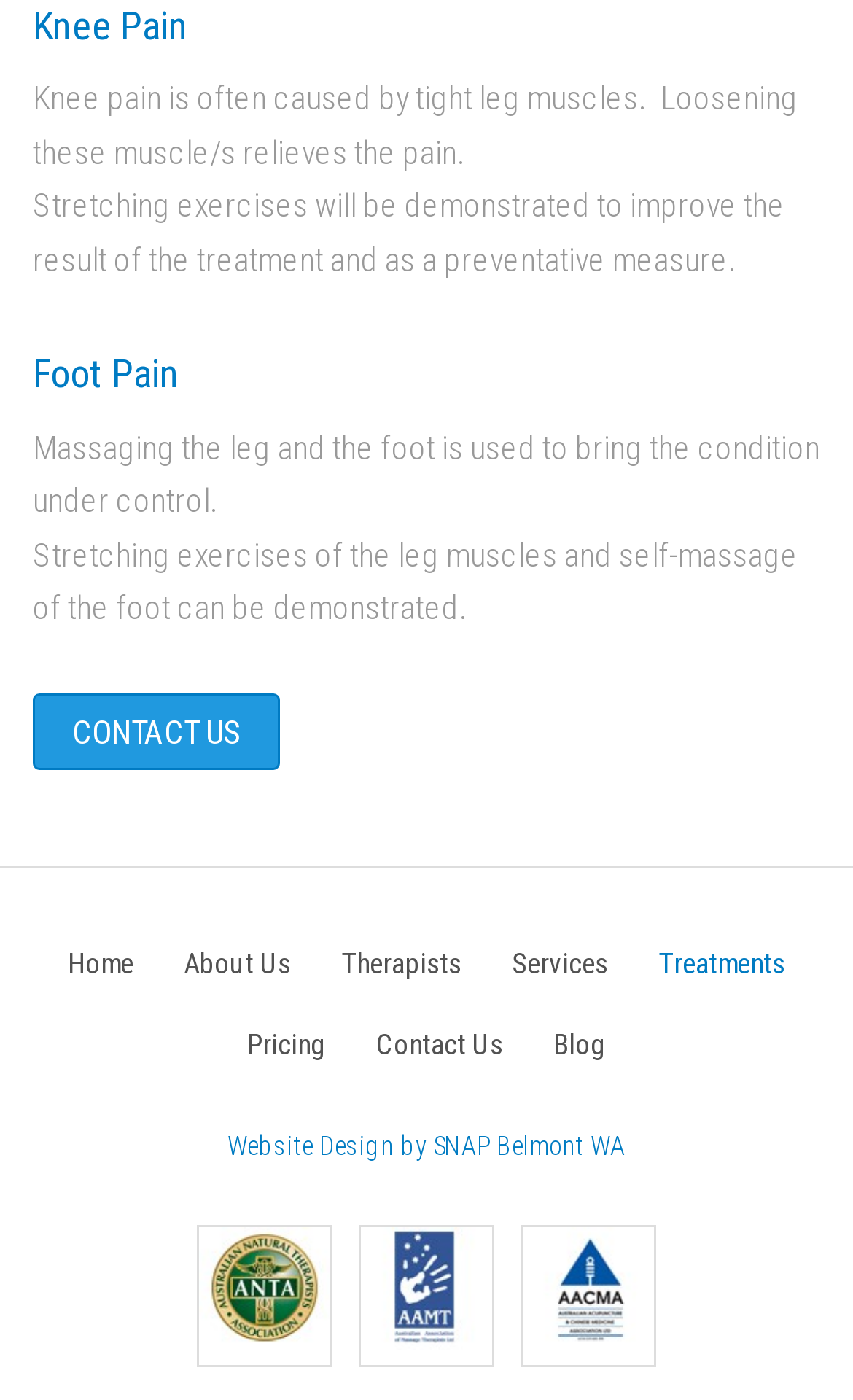Find the bounding box coordinates for the area that must be clicked to perform this action: "visit Blog".

[0.623, 0.723, 0.736, 0.77]